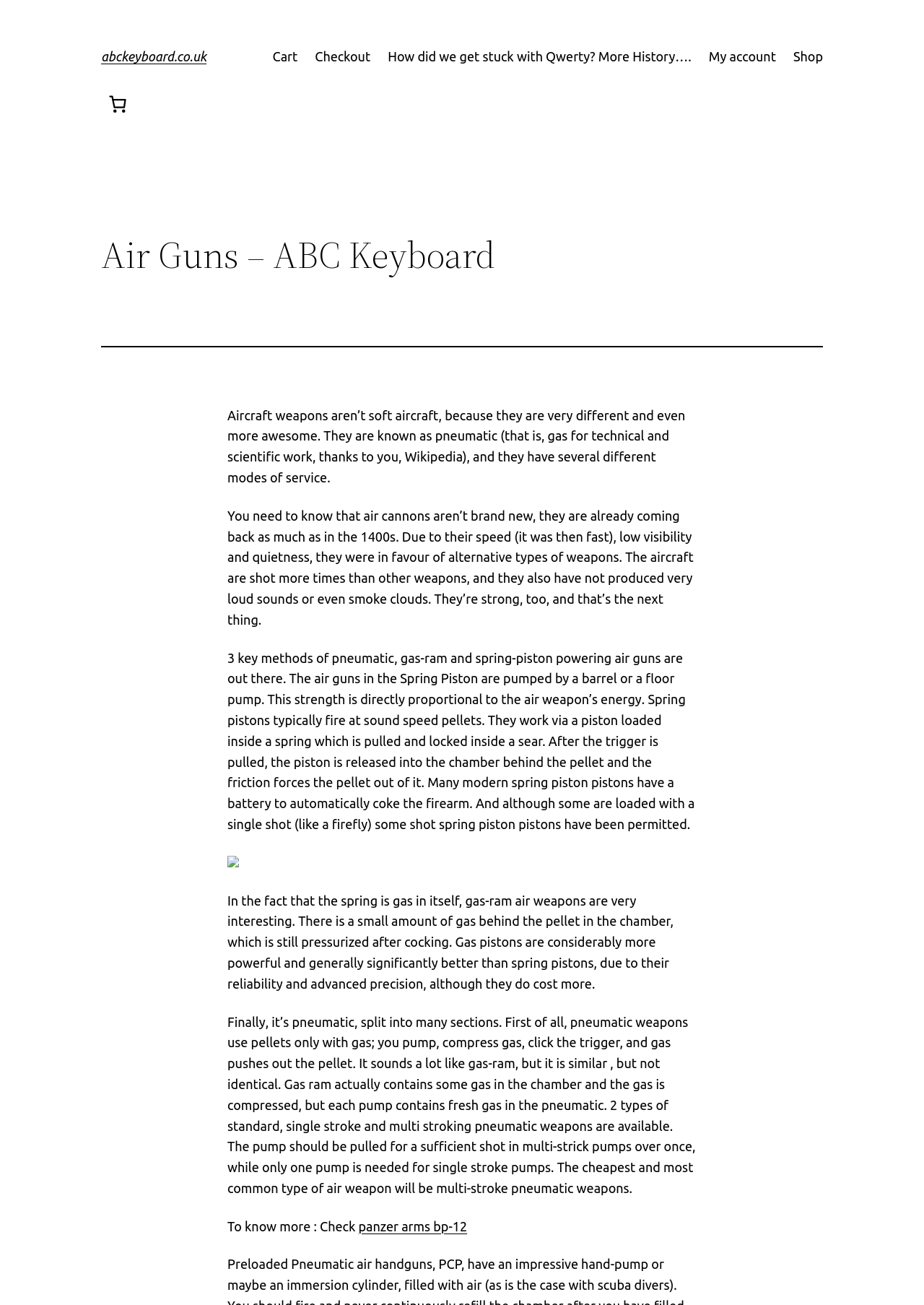Summarize the webpage with intricate details.

The webpage is about air guns, specifically discussing their history, types, and mechanisms. At the top, there is a heading "abckeyboard.co.uk" followed by a row of links, including "Cart", "Checkout", "How did we get stuck with Qwerty? More History…", "My account", and "Shop". Below this row, there is a button displaying the number of items in the basket and the total price.

The main content of the webpage starts with a heading "Air Guns – ABC Keyboard" followed by a horizontal separator. The text then explains that air guns, also known as pneumatic weapons, are different from soft aircraft and have a rich history dating back to the 1400s. They were favored for their speed, low visibility, and quietness.

The webpage then delves into the three key methods of powering air guns: pneumatic, gas-ram, and spring-piston. The text describes each method in detail, including how they work and their characteristics. There is an image inserted between the descriptions of the spring-piston and gas-ram methods.

Finally, the webpage concludes with a section on pneumatic air weapons, explaining how they use compressed gas to propel pellets. There are two types of pneumatic weapons: single stroke and multi-stroke. The webpage ends with a call to action, "To know more : Check", followed by a link to "panzer arms bp-12".